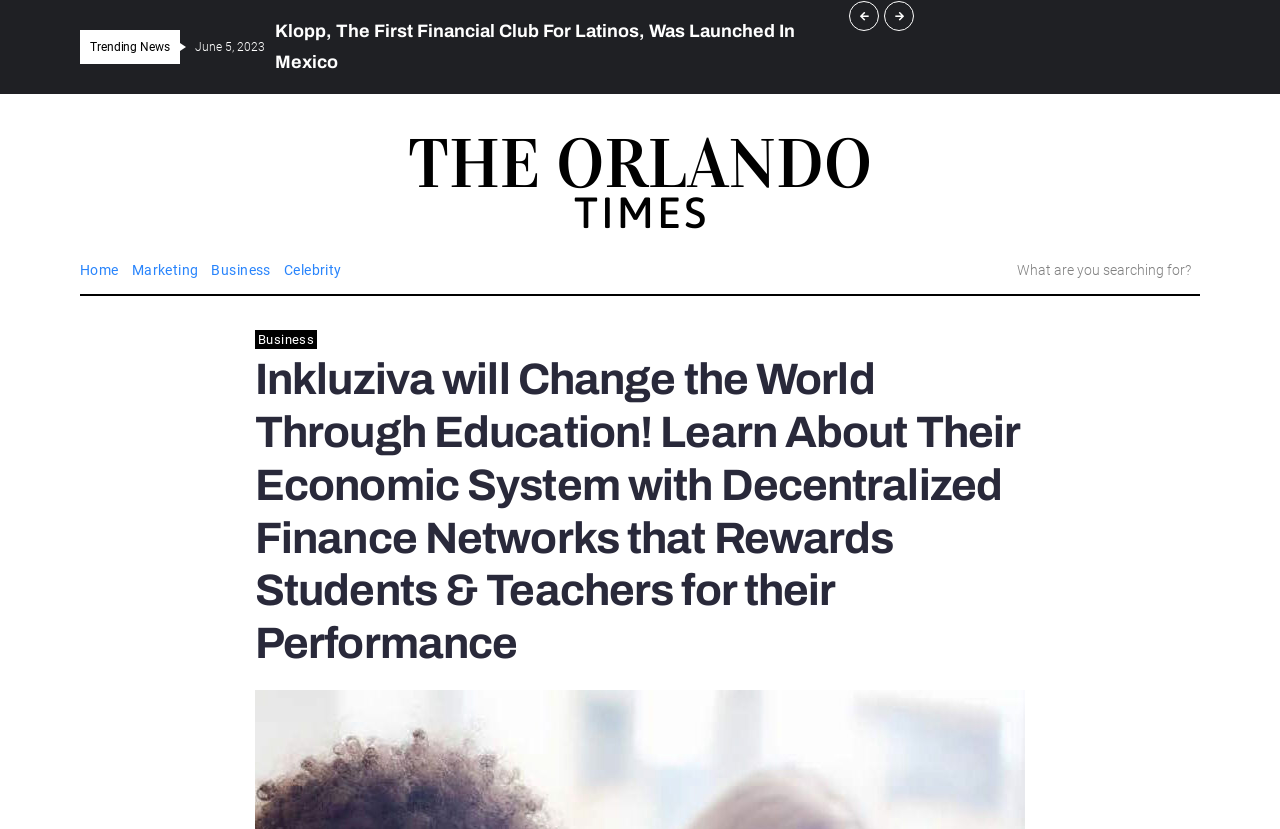Please locate the bounding box coordinates of the region I need to click to follow this instruction: "search for something".

[0.719, 0.306, 0.938, 0.345]